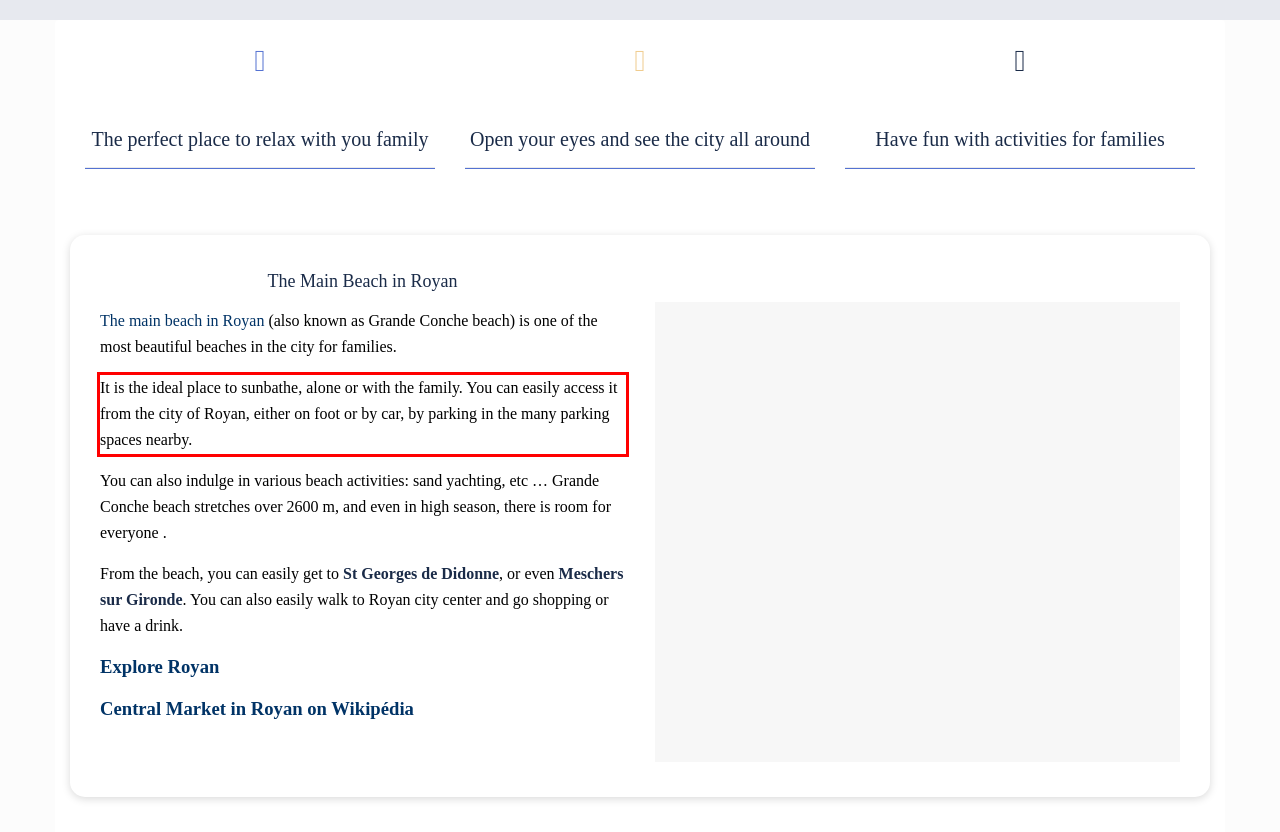Analyze the webpage screenshot and use OCR to recognize the text content in the red bounding box.

It is the ideal place to sunbathe, alone or with the family. You can easily access it from the city of Royan, either on foot or by car, by parking in the many parking spaces nearby.